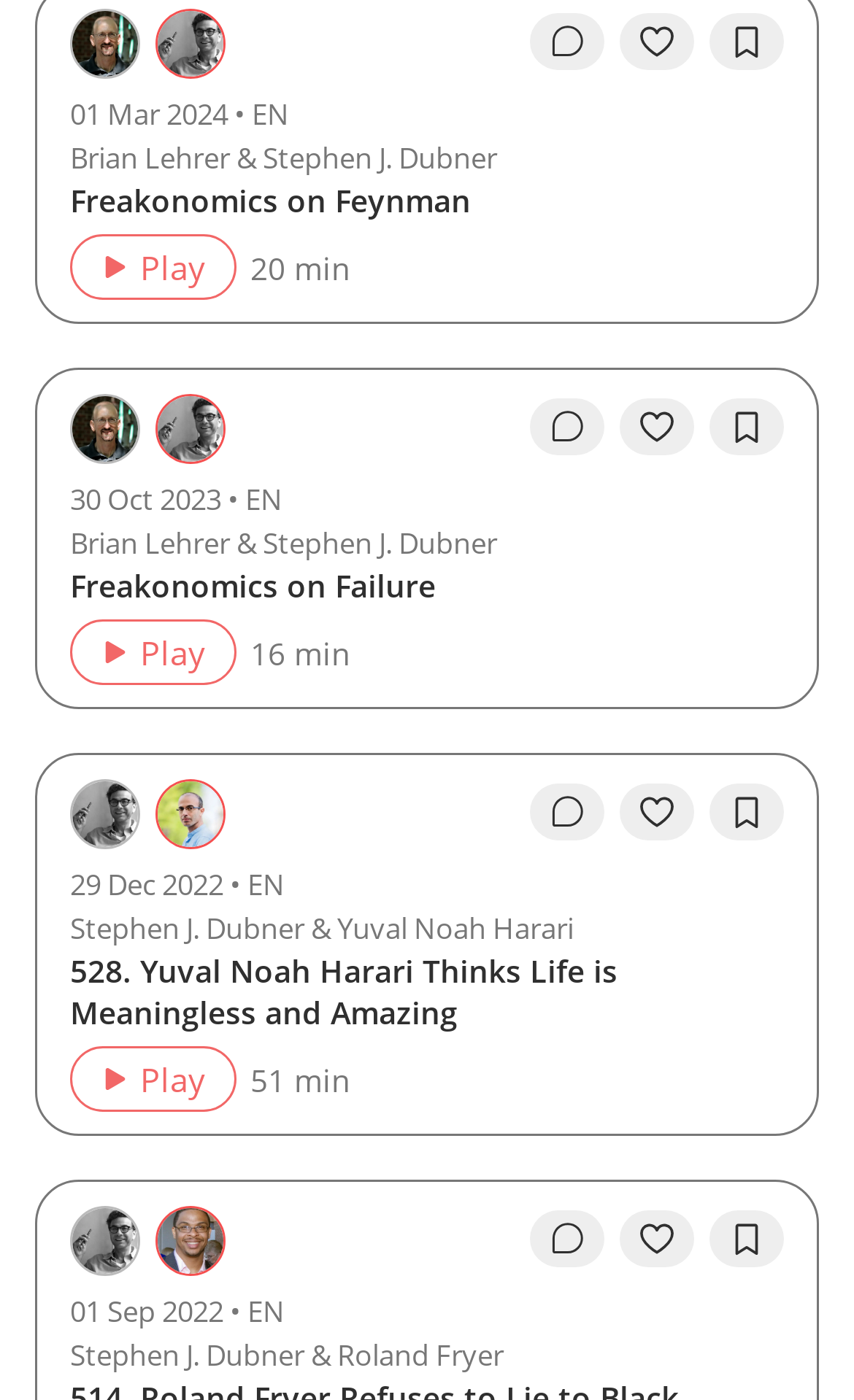By analyzing the image, answer the following question with a detailed response: Who is the host of the first episode?

I looked at the first episode and found the host's name 'Brian Lehrer' next to the guest's name 'Stephen J. Dubner'.